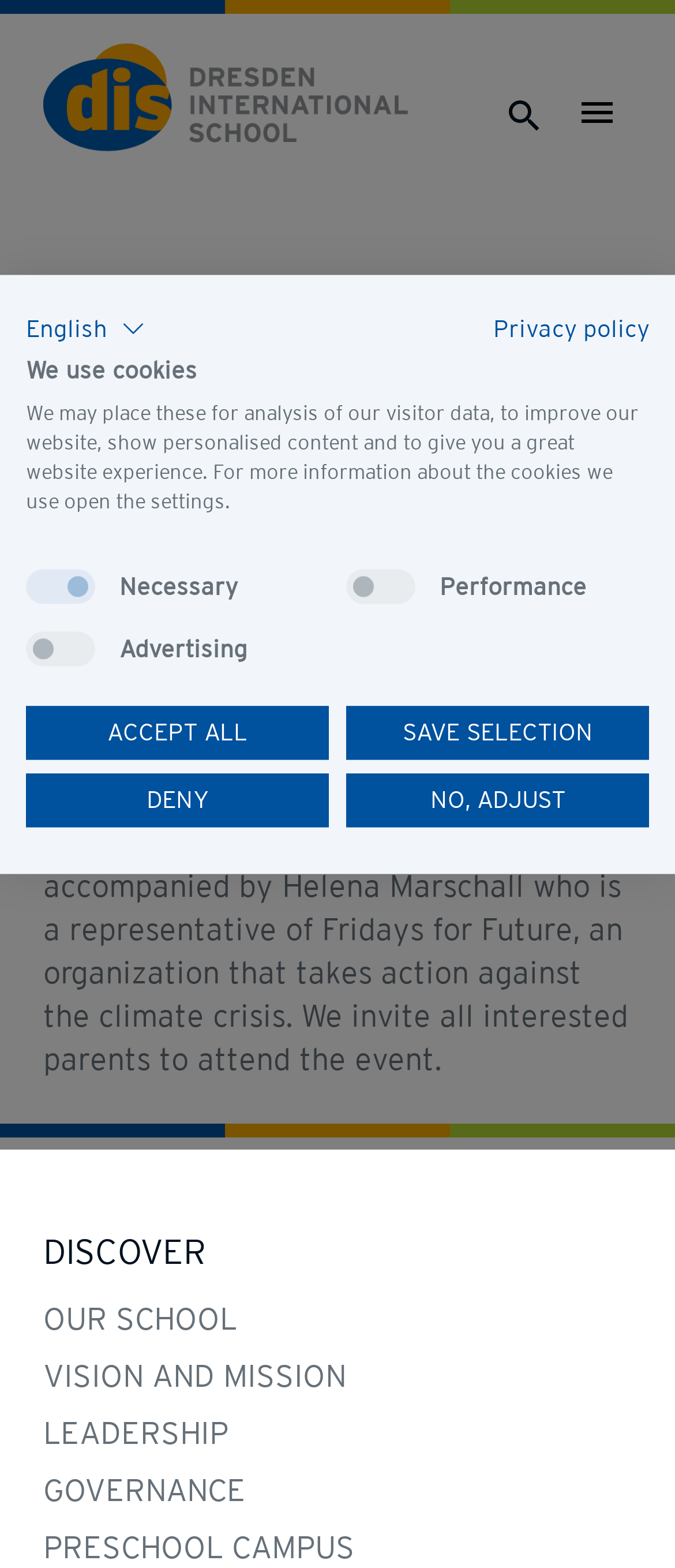Determine the bounding box coordinates of the clickable element necessary to fulfill the instruction: "Visit Dresden International School website". Provide the coordinates as four float numbers within the 0 to 1 range, i.e., [left, top, right, bottom].

[0.064, 0.026, 0.744, 0.097]